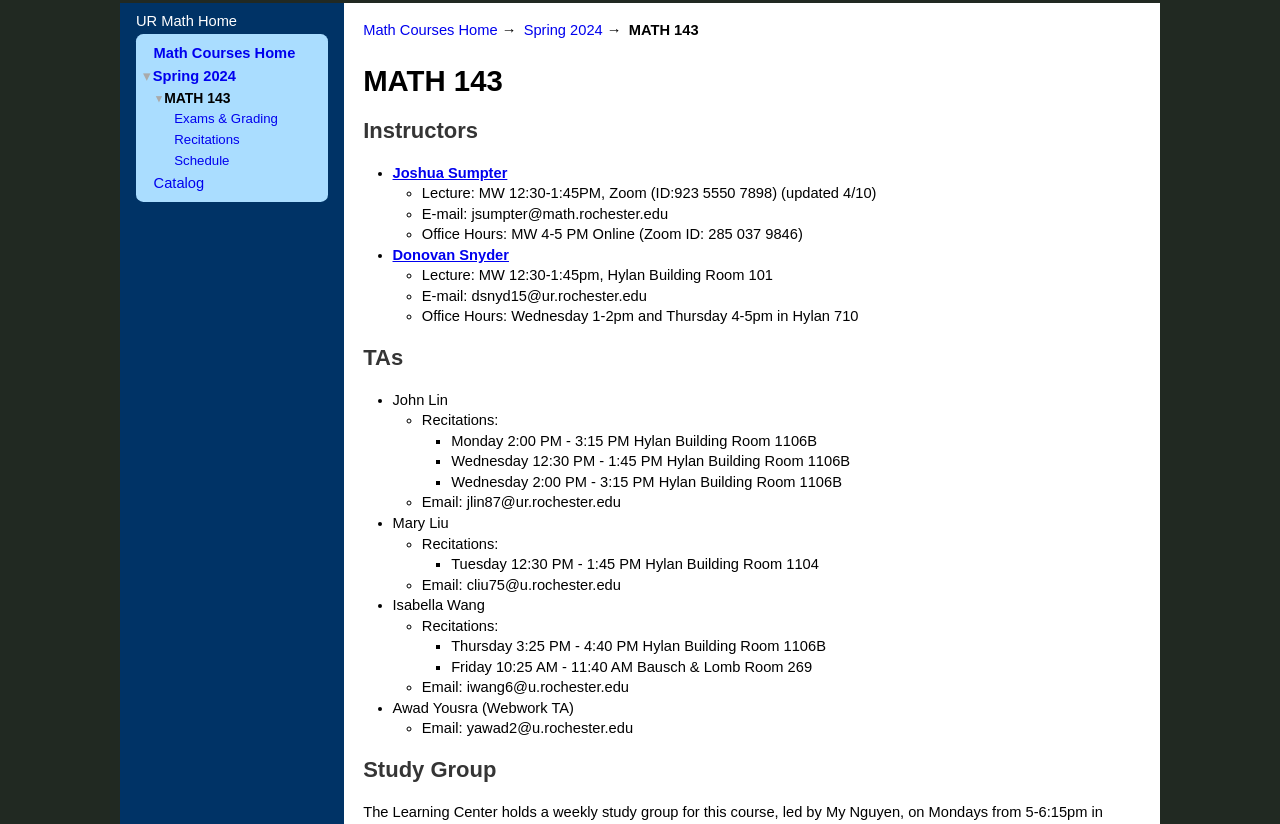Locate the coordinates of the bounding box for the clickable region that fulfills this instruction: "view MATH 143 course details".

[0.128, 0.109, 0.18, 0.128]